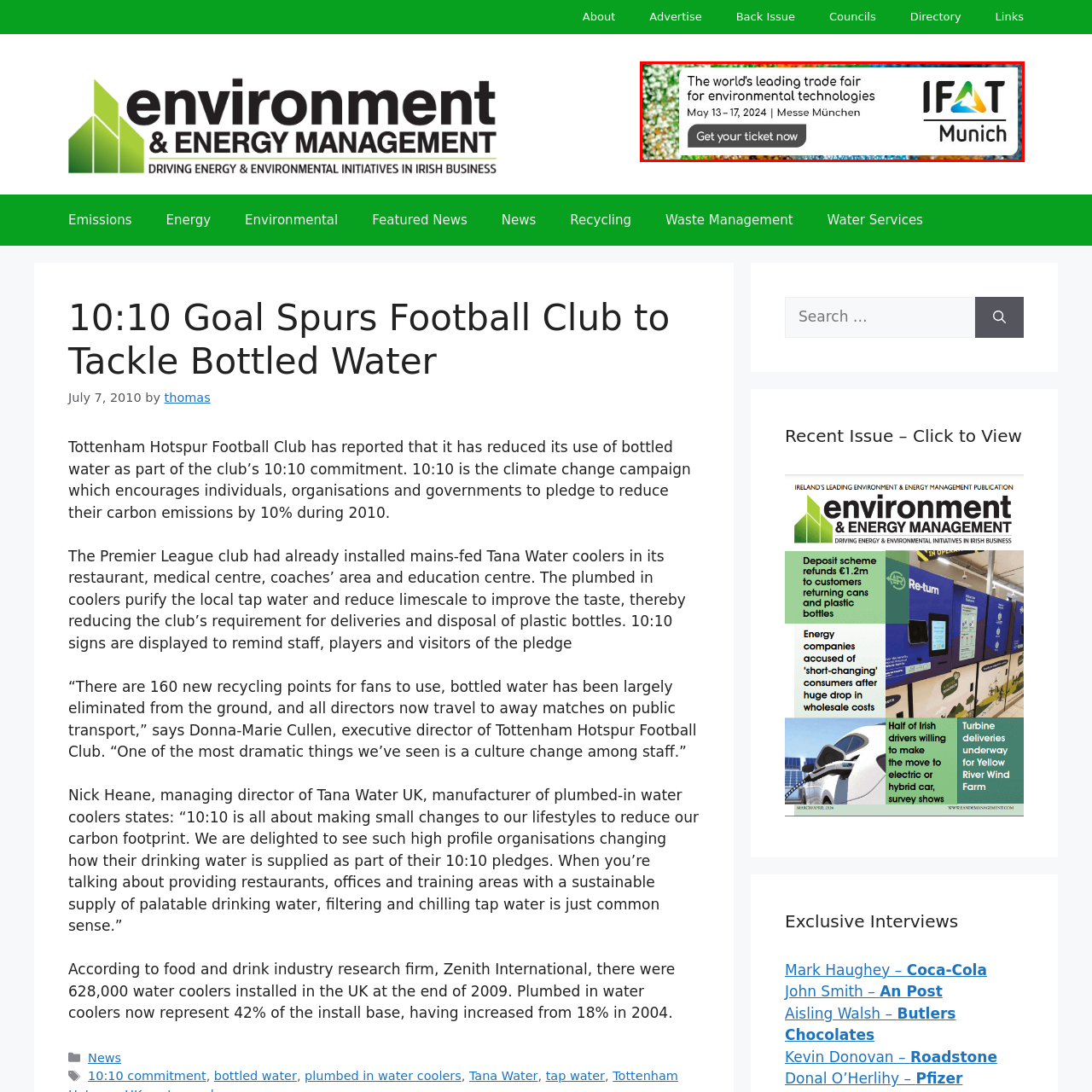Where is IFAT Munich taking place?
Observe the image inside the red bounding box carefully and answer the question in detail.

The caption explicitly mentions that IFAT Munich is scheduled to take place at Messe München, which is the location of the event.